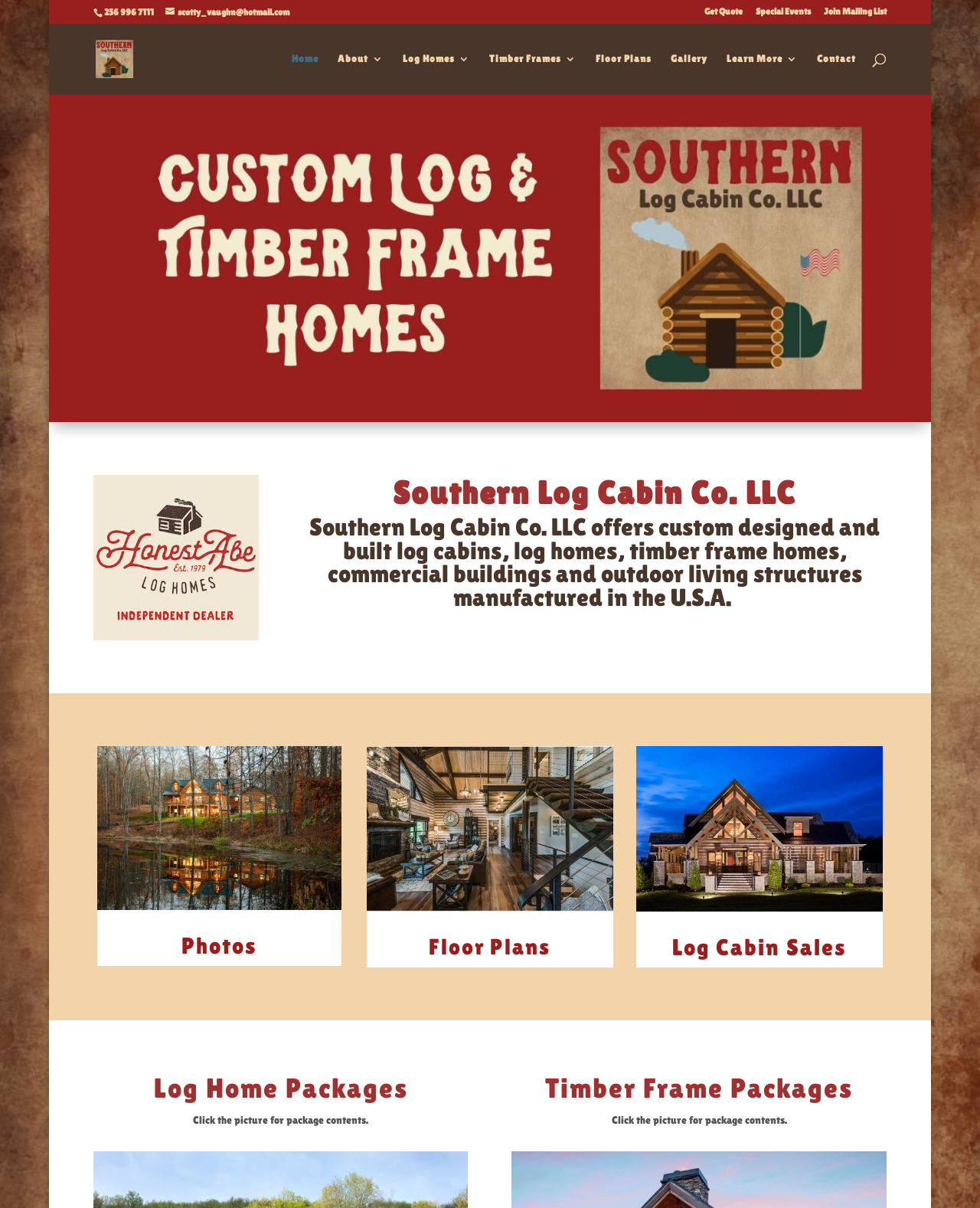Can you specify the bounding box coordinates of the area that needs to be clicked to fulfill the following instruction: "Learn more about Gospel for Asia"?

None